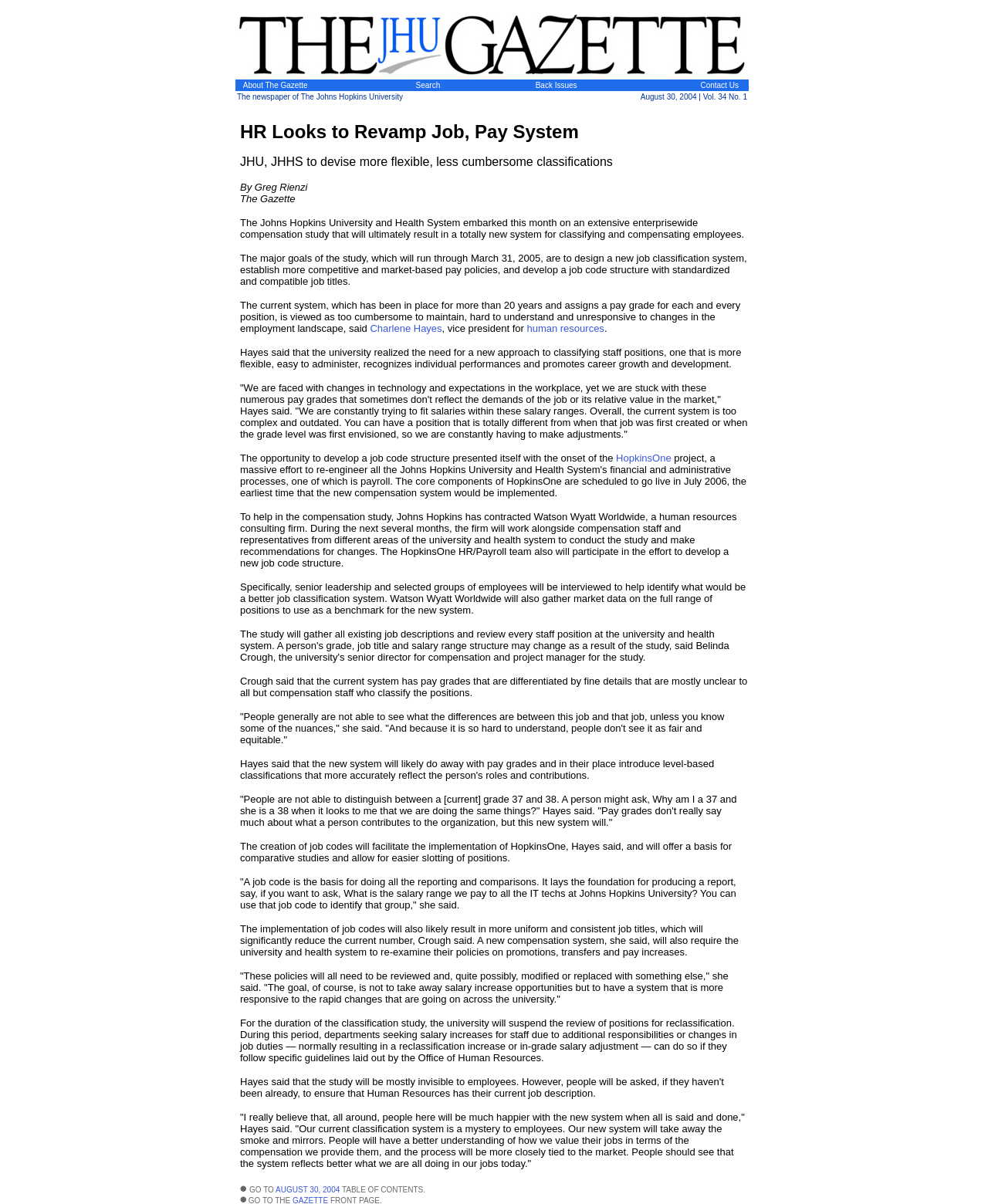Using the information in the image, could you please answer the following question in detail:
What is the name of the consulting firm hired to help with the compensation study?

The name of the consulting firm can be found in the article, which mentions that Johns Hopkins has contracted Watson Wyatt Worldwide to help with the compensation study and develop a new job code structure.